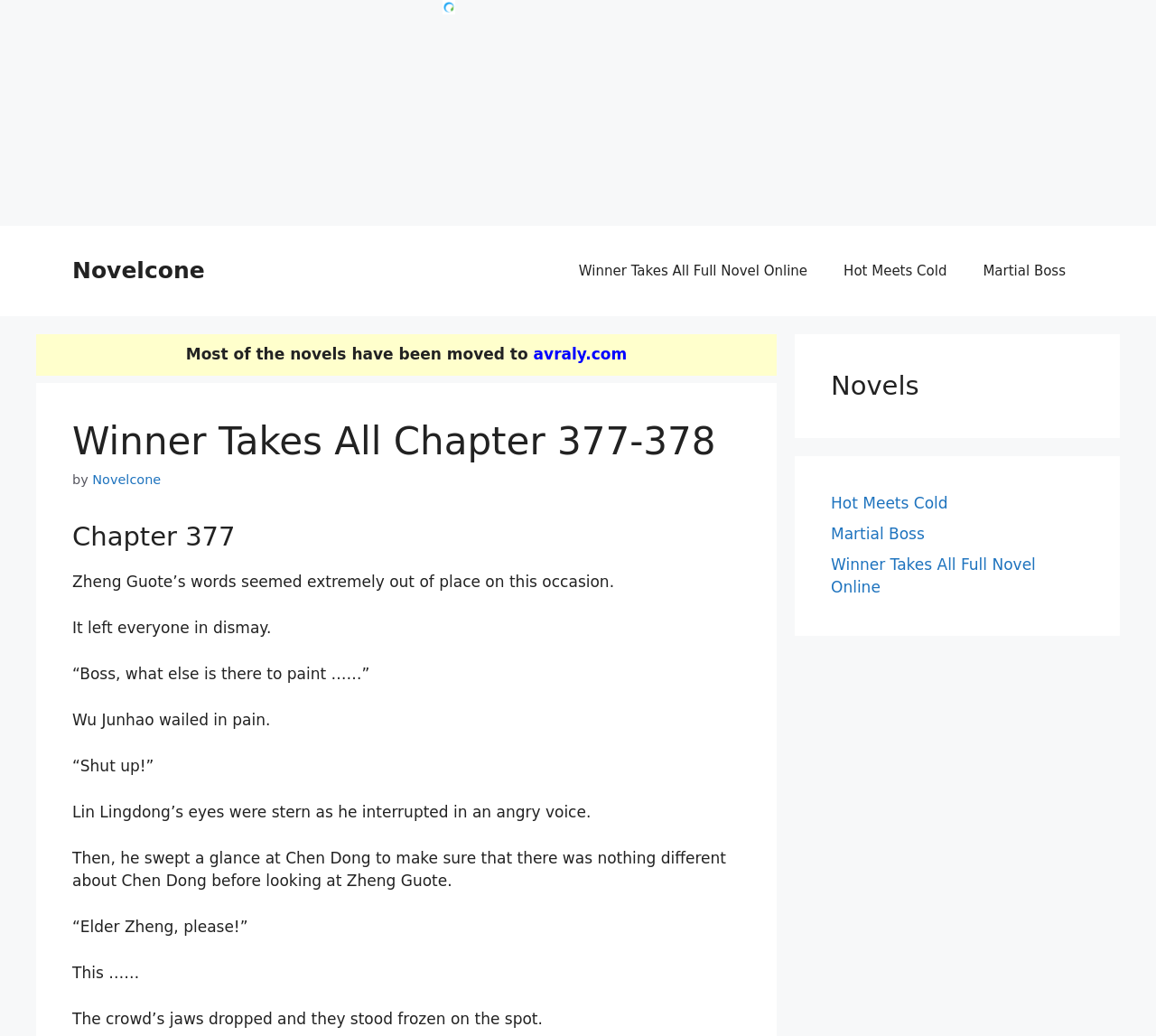Extract the main headline from the webpage and generate its text.

Winner Takes All Chapter 377-378